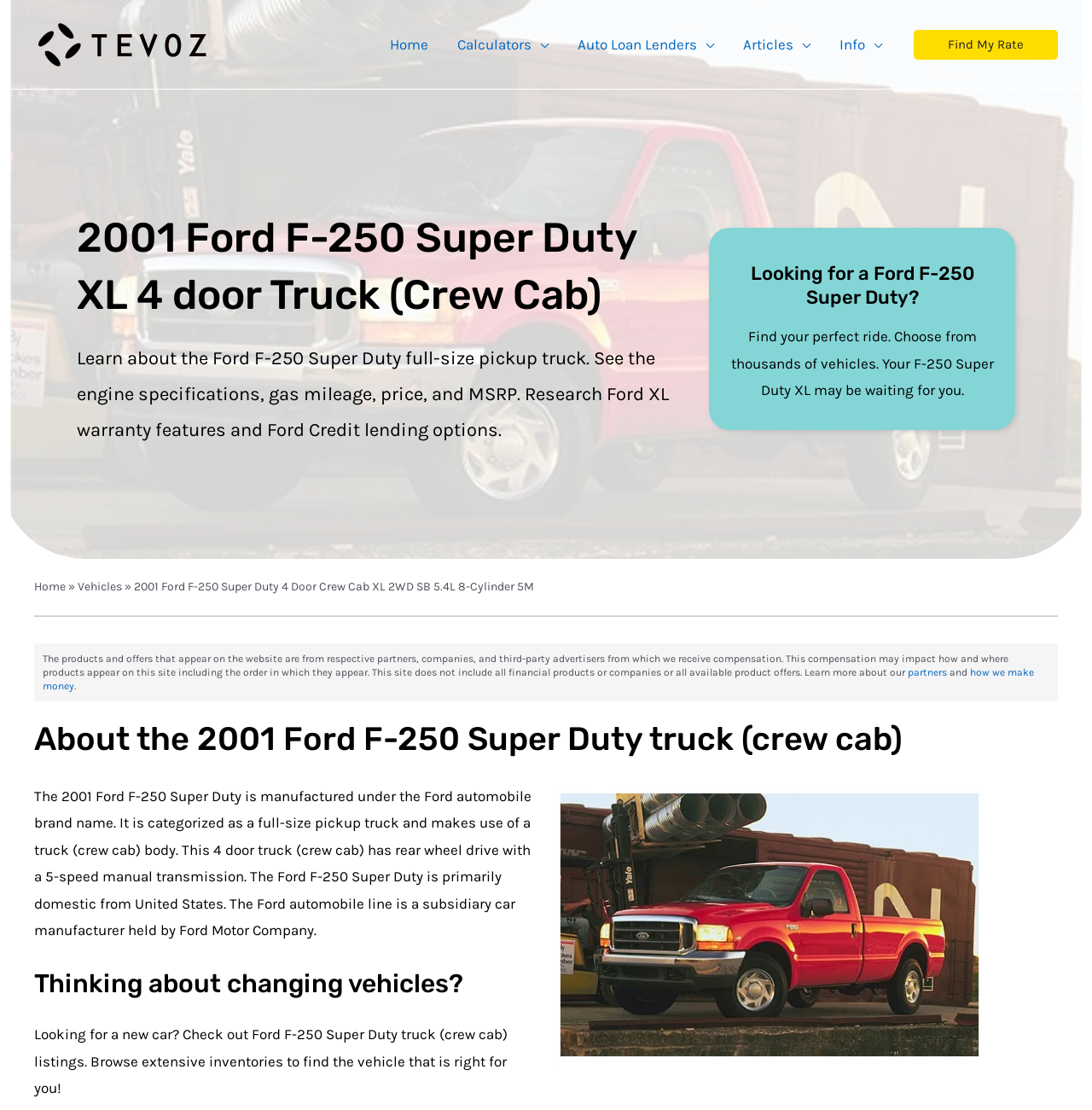Find the bounding box coordinates for the area you need to click to carry out the instruction: "Find My Rate". The coordinates should be four float numbers between 0 and 1, indicated as [left, top, right, bottom].

[0.837, 0.027, 0.969, 0.053]